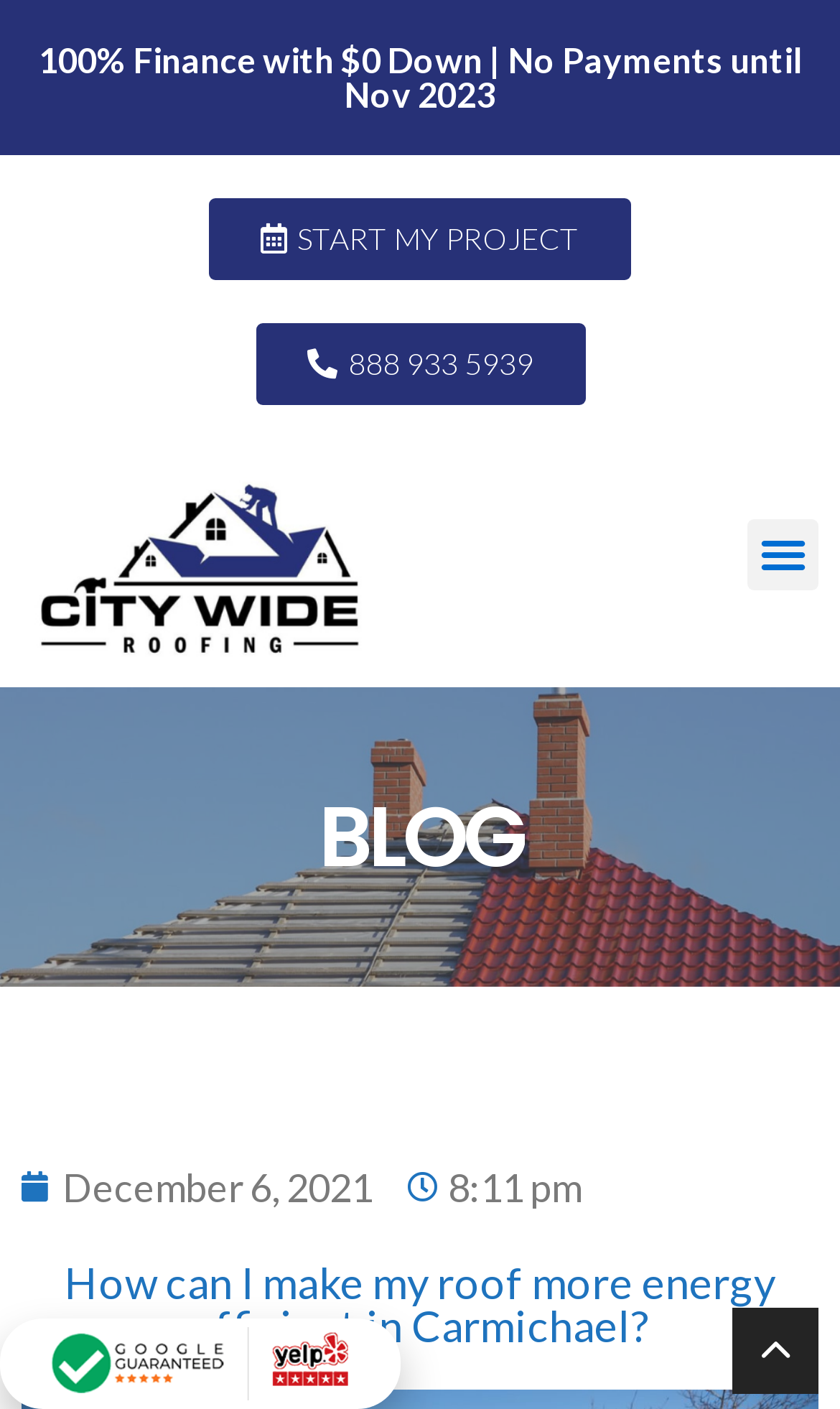What is the promotion for financing?
Look at the image and provide a short answer using one word or a phrase.

100% Finance with $0 Down